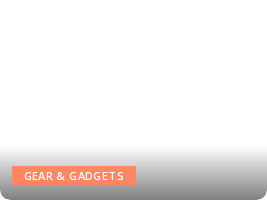What is the background of the button?
We need a detailed and meticulous answer to the question.

The button is set against a visually striking gradient background that transitions from light to dark, which invites interaction and suggests an emphasis on discovering useful items for everyday life or specific activities.